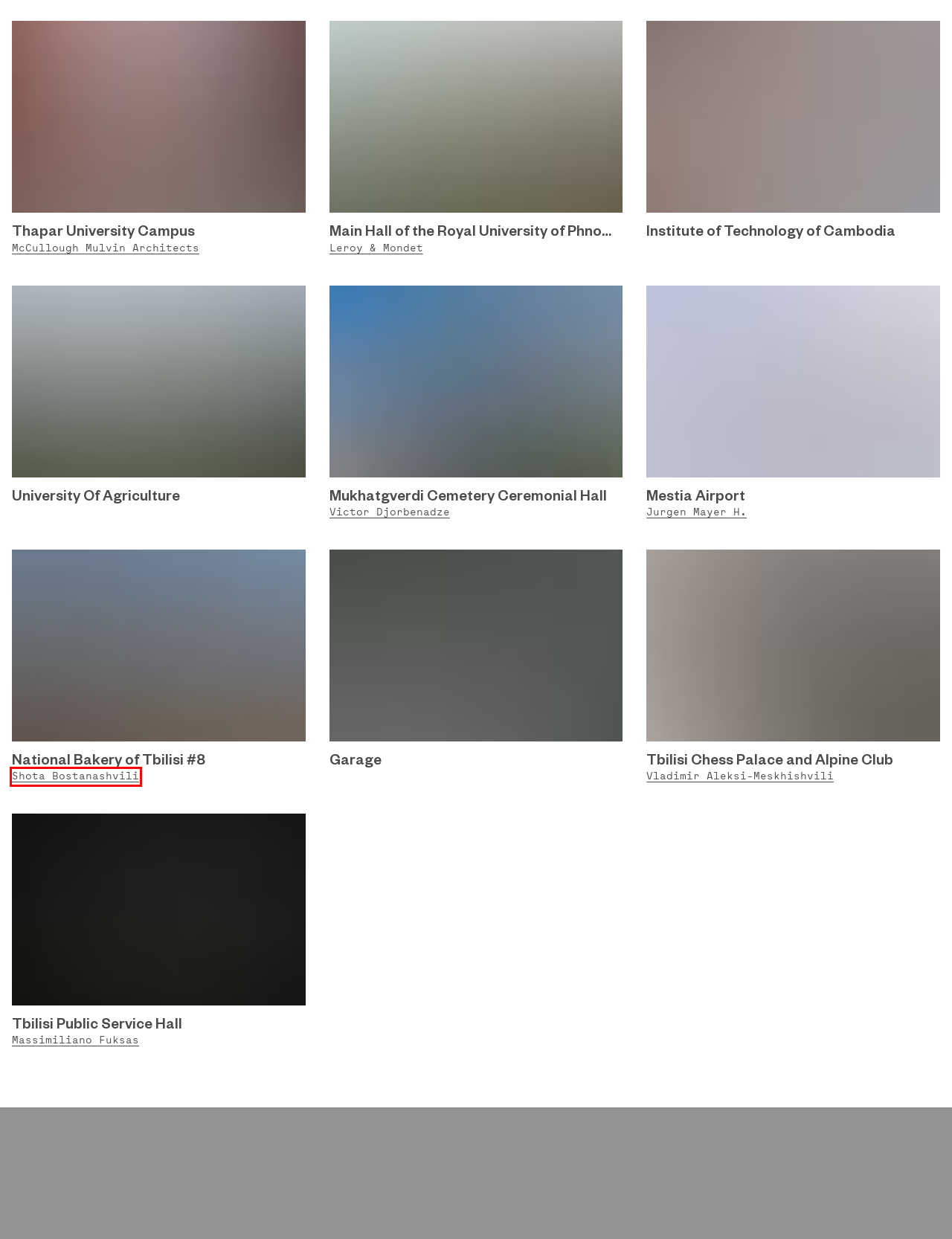Examine the screenshot of a webpage with a red bounding box around a specific UI element. Identify which webpage description best matches the new webpage that appears after clicking the element in the red bounding box. Here are the candidates:
A. About | Architectuul
B. Legal | Architectuul
C. Victor Djorbenadze | Architectuul
D. Mestia Airport | Architectuul
E. Shota Bostanashvili | Architectuul
F. Main Hall of the Royal University of Phnom Penh | Architectuul
G. Tbilisi Public Service Hall | Architectuul
H. Massimiliano Fuksas | Architectuul

E